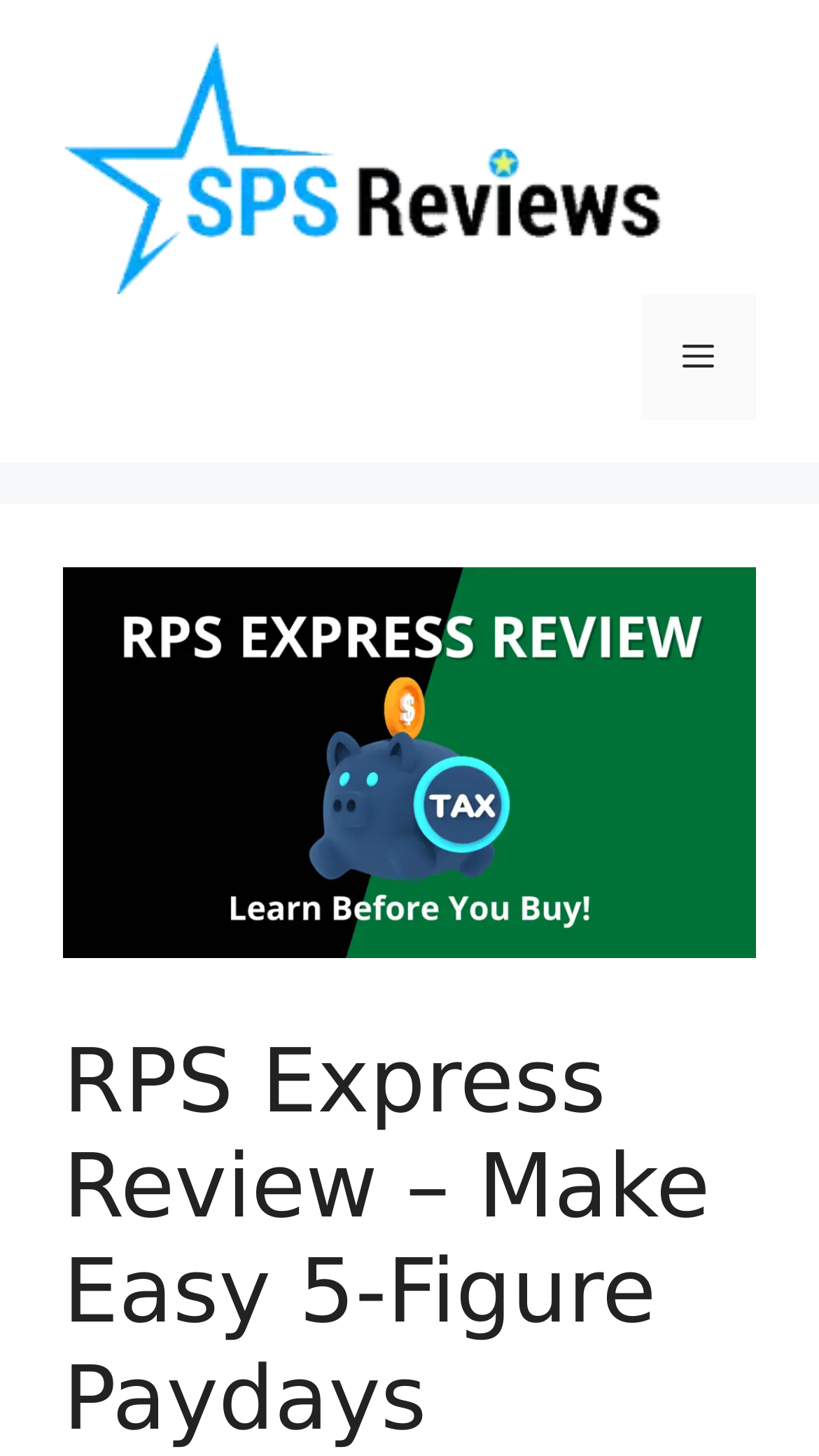Identify and extract the heading text of the webpage.

RPS Express Review – Make Easy 5-Figure Paydays Without Selling Anything